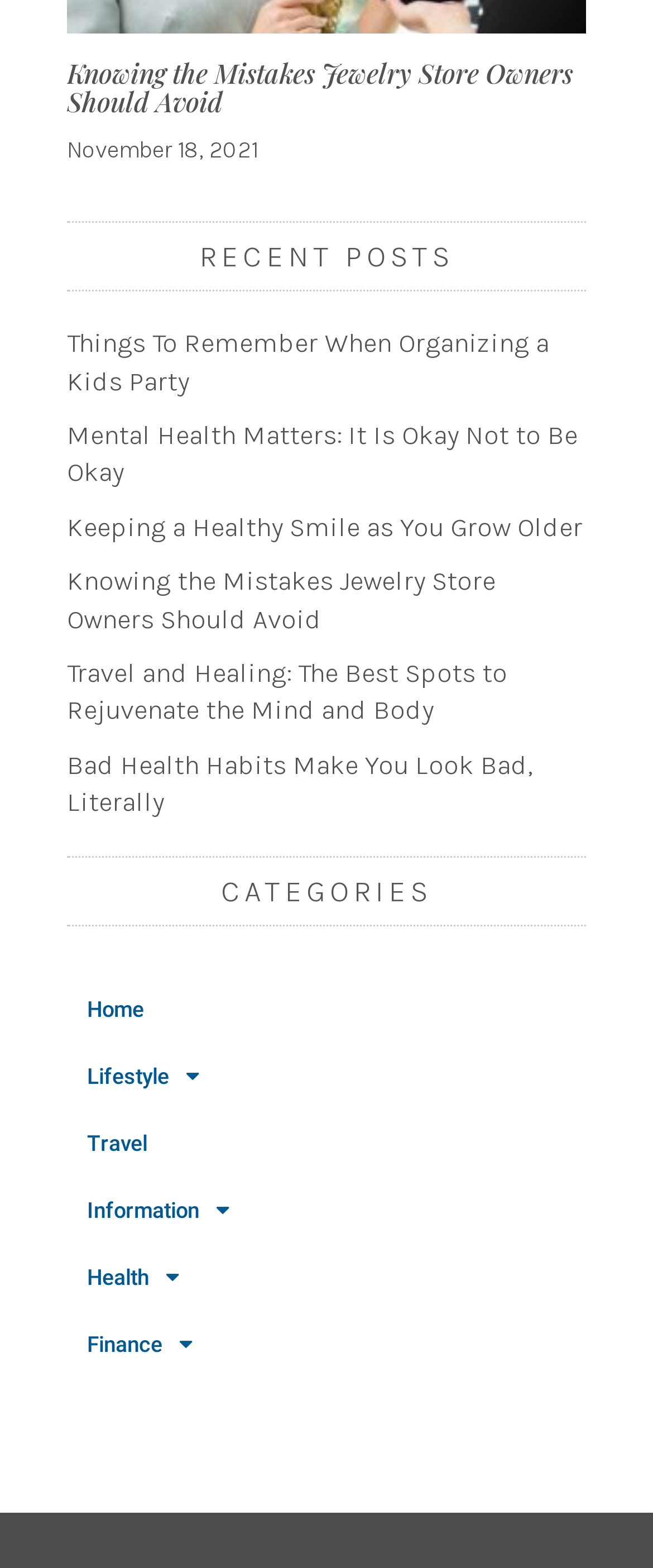Based on the visual content of the image, answer the question thoroughly: Is there a link to an article about jewelry store owners?

I found a link with the text 'Knowing the Mistakes Jewelry Store Owners Should Avoid' which suggests that there is an article about jewelry store owners.